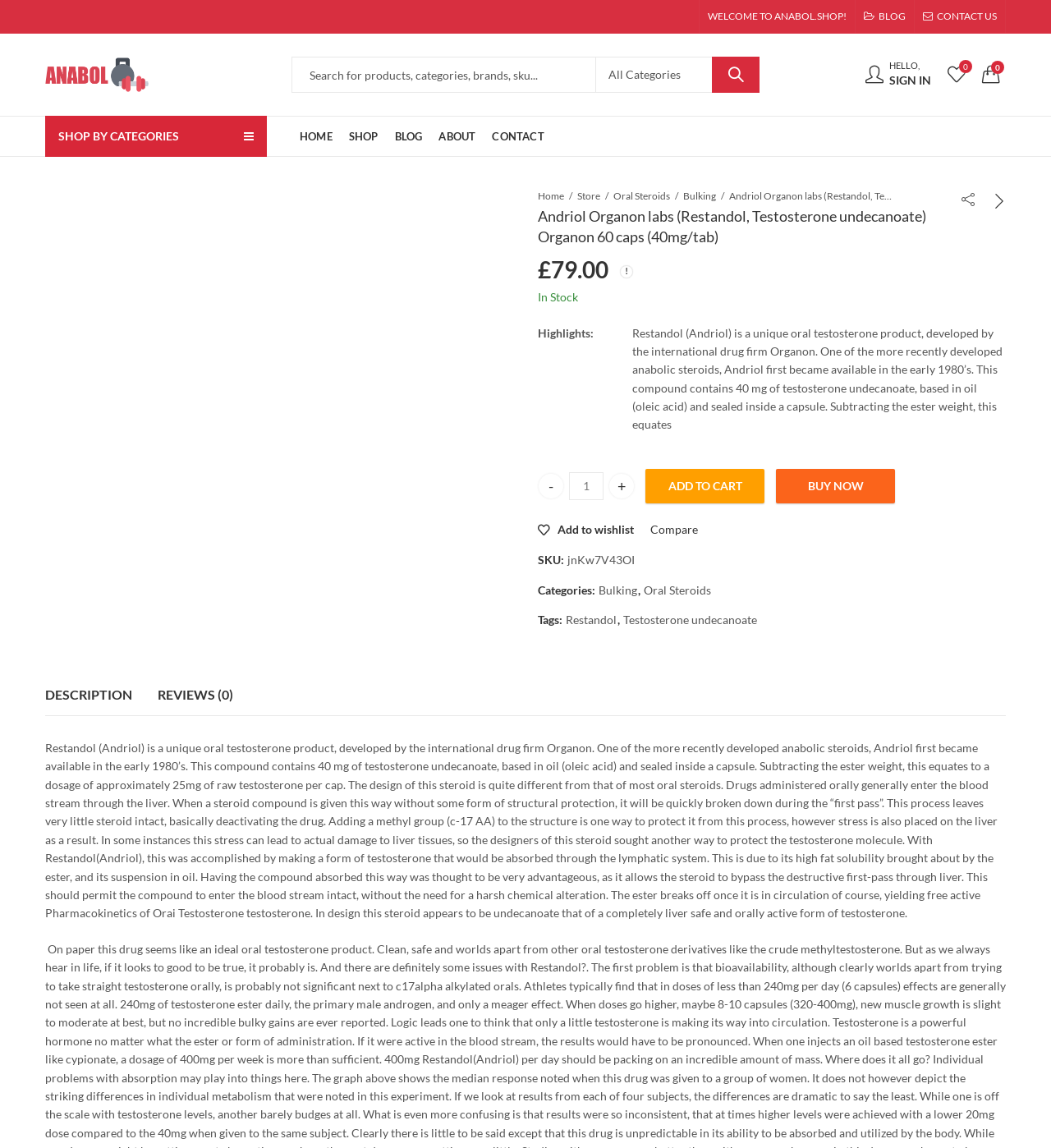What is the price of Andriol Organon labs?
Using the information presented in the image, please offer a detailed response to the question.

The price of Andriol Organon labs can be found in the product description section, where it is stated as £79.00.